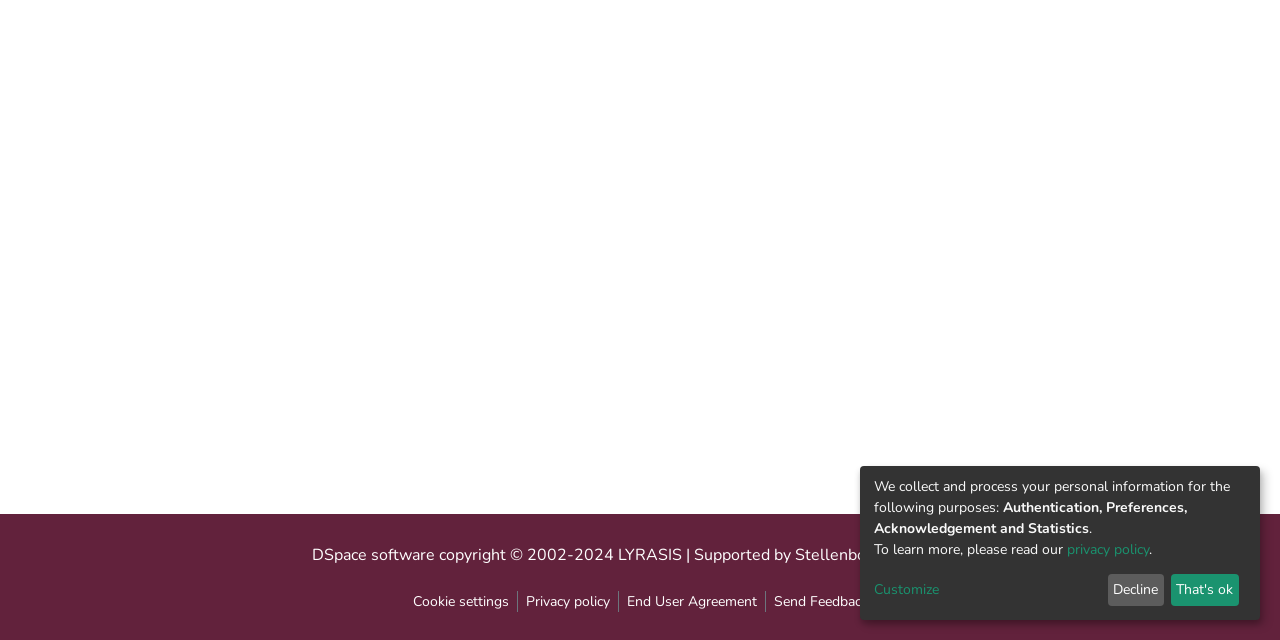Given the description "LYRASIS", provide the bounding box coordinates of the corresponding UI element.

[0.483, 0.85, 0.533, 0.884]